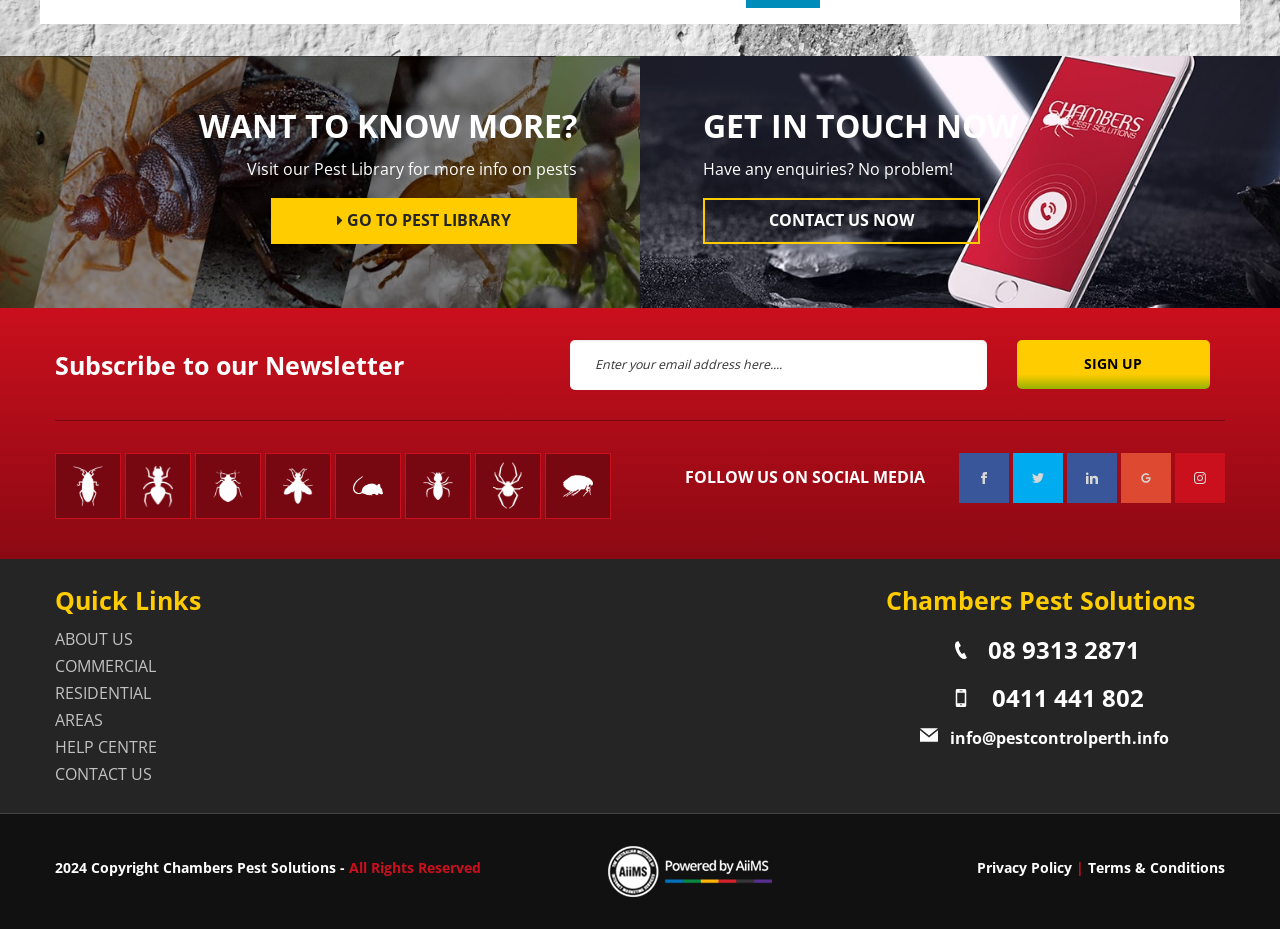Find and indicate the bounding box coordinates of the region you should select to follow the given instruction: "Contact us now".

[0.549, 0.214, 0.766, 0.263]